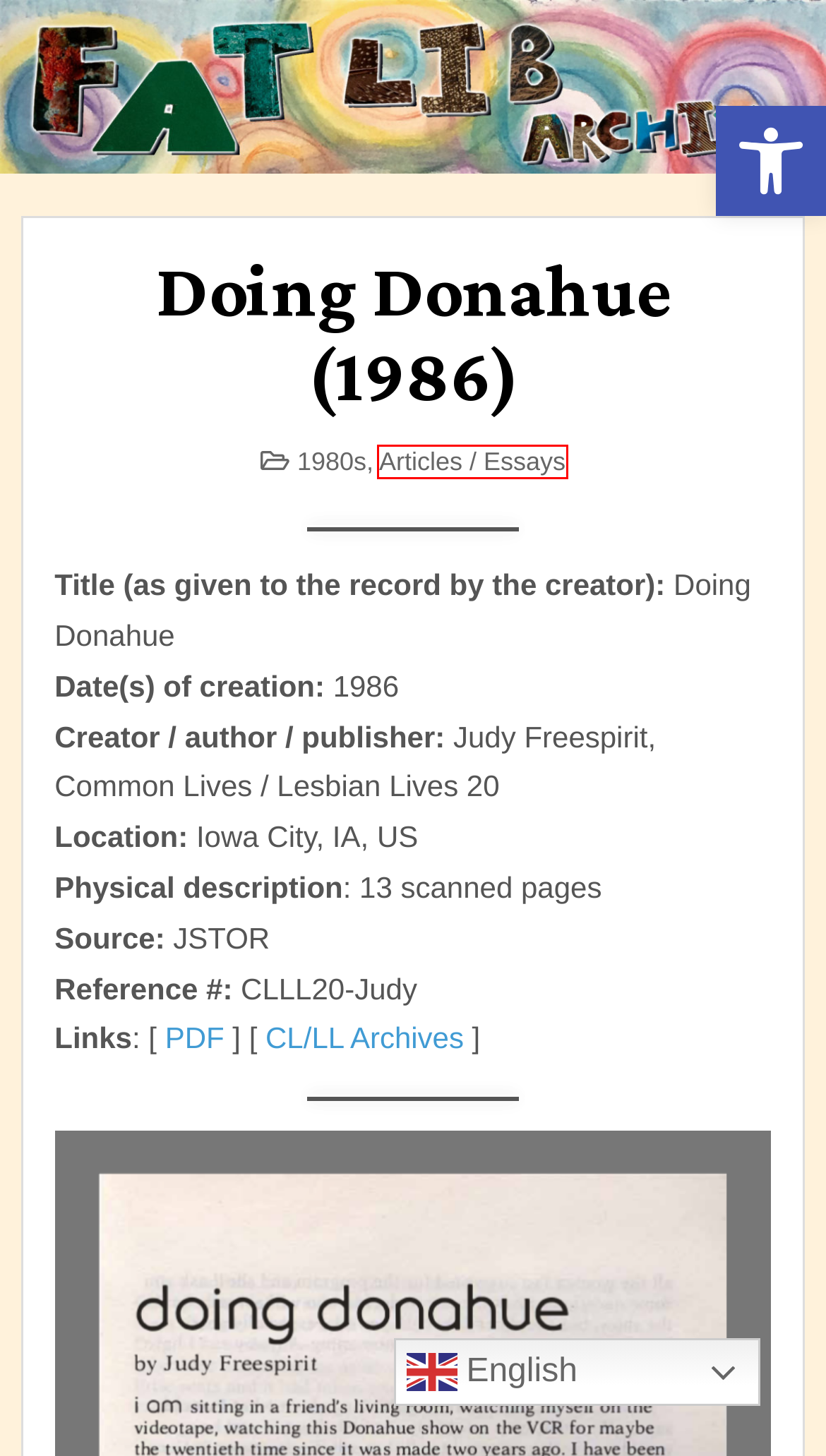Examine the screenshot of a webpage with a red bounding box around a UI element. Select the most accurate webpage description that corresponds to the new page after clicking the highlighted element. Here are the choices:
A. Articles / Essays Archives - Fat Liberation Archive
B. Fat Underground Archives - Fat Liberation Archive
C. Common Lives Lesbian Lives Archives - Fat Liberation Archive
D. 2010s Archives - Fat Liberation Archive
E. Index of Entries - Fat Liberation Archive
F. 1980s Archives - Fat Liberation Archive
G. 2020s Archives - Fat Liberation Archive
H. Fat Lip Readers Theatre Archives - Fat Liberation Archive

A